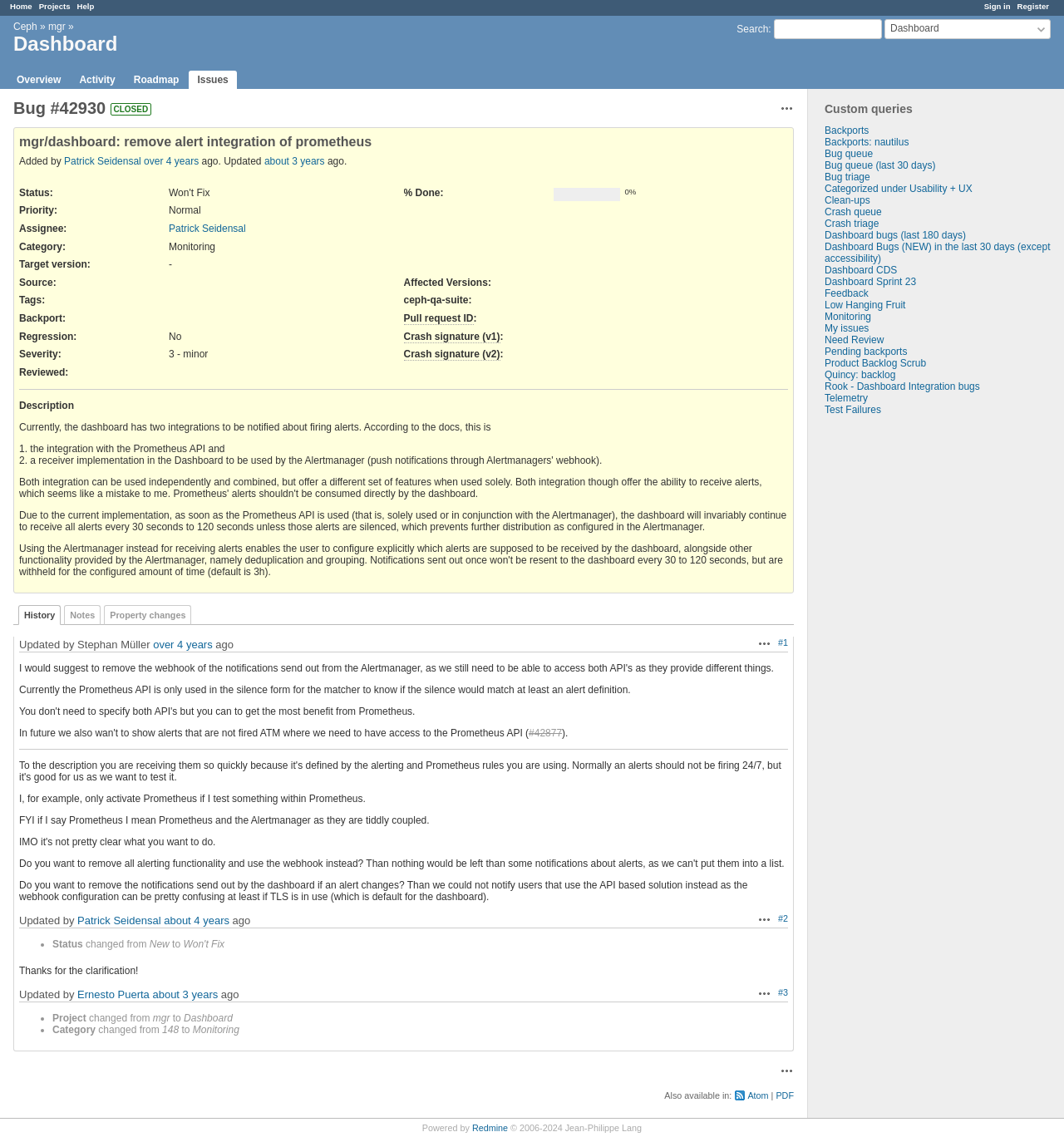Determine the bounding box coordinates for the clickable element to execute this instruction: "Go to issues page". Provide the coordinates as four float numbers between 0 and 1, i.e., [left, top, right, bottom].

[0.178, 0.062, 0.222, 0.078]